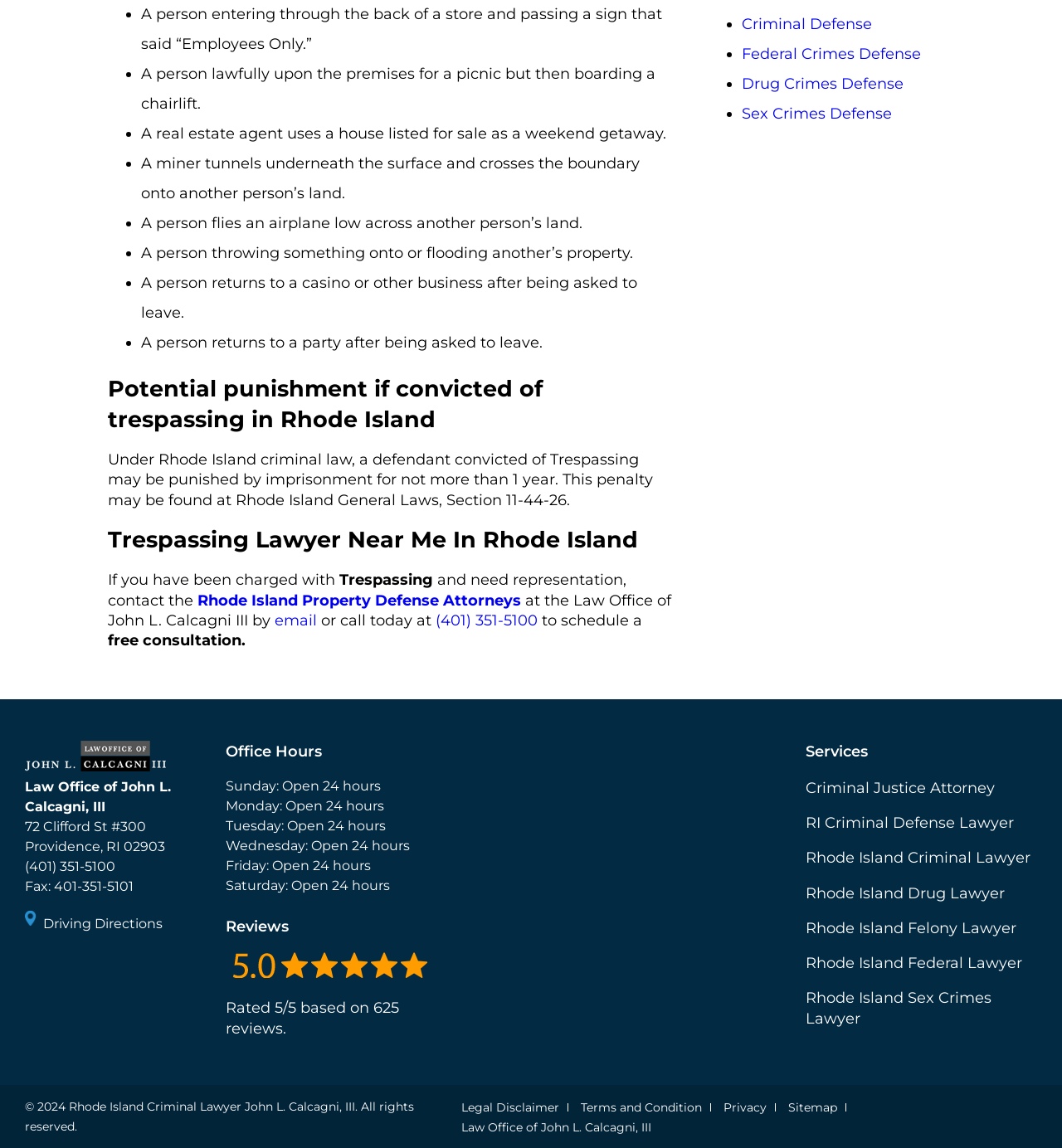Could you provide the bounding box coordinates for the portion of the screen to click to complete this instruction: "Click the 'Criminal Defense' link"?

[0.699, 0.013, 0.821, 0.029]